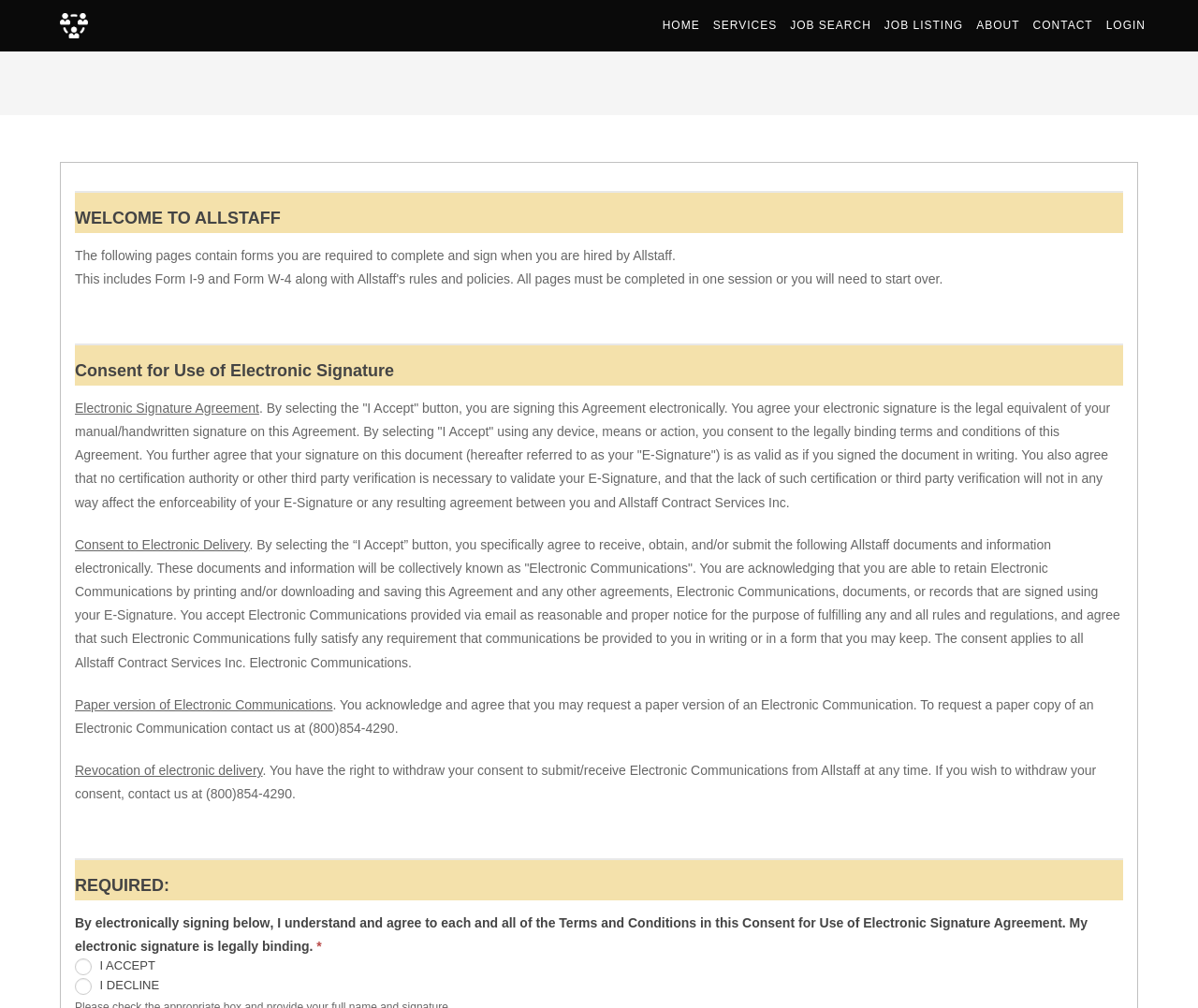Please provide the bounding box coordinates for the element that needs to be clicked to perform the following instruction: "Select I ACCEPT". The coordinates should be given as four float numbers between 0 and 1, i.e., [left, top, right, bottom].

[0.062, 0.951, 0.077, 0.968]